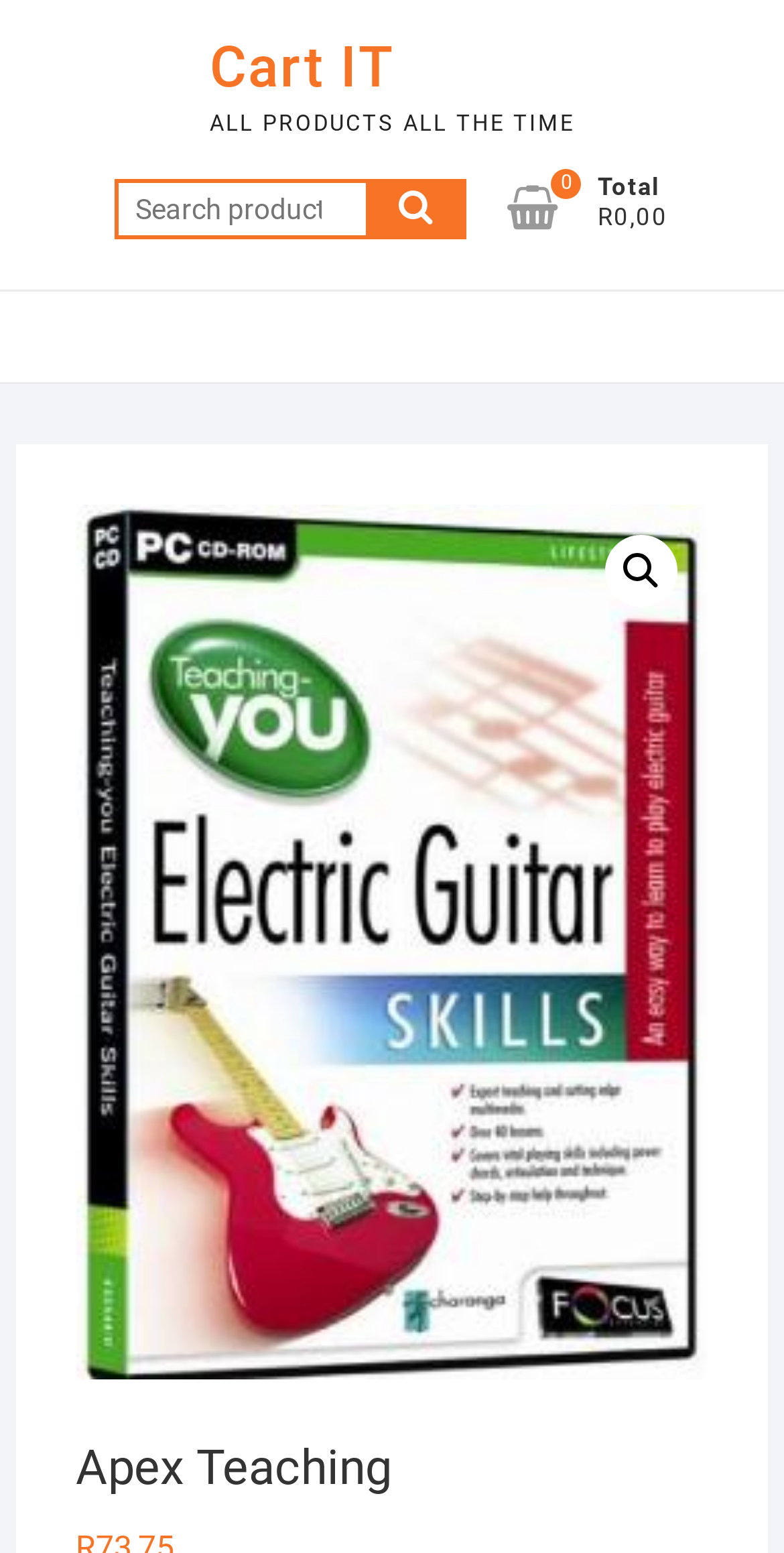Answer the following query with a single word or phrase:
What is the function of the button with a magnifying glass icon?

Search